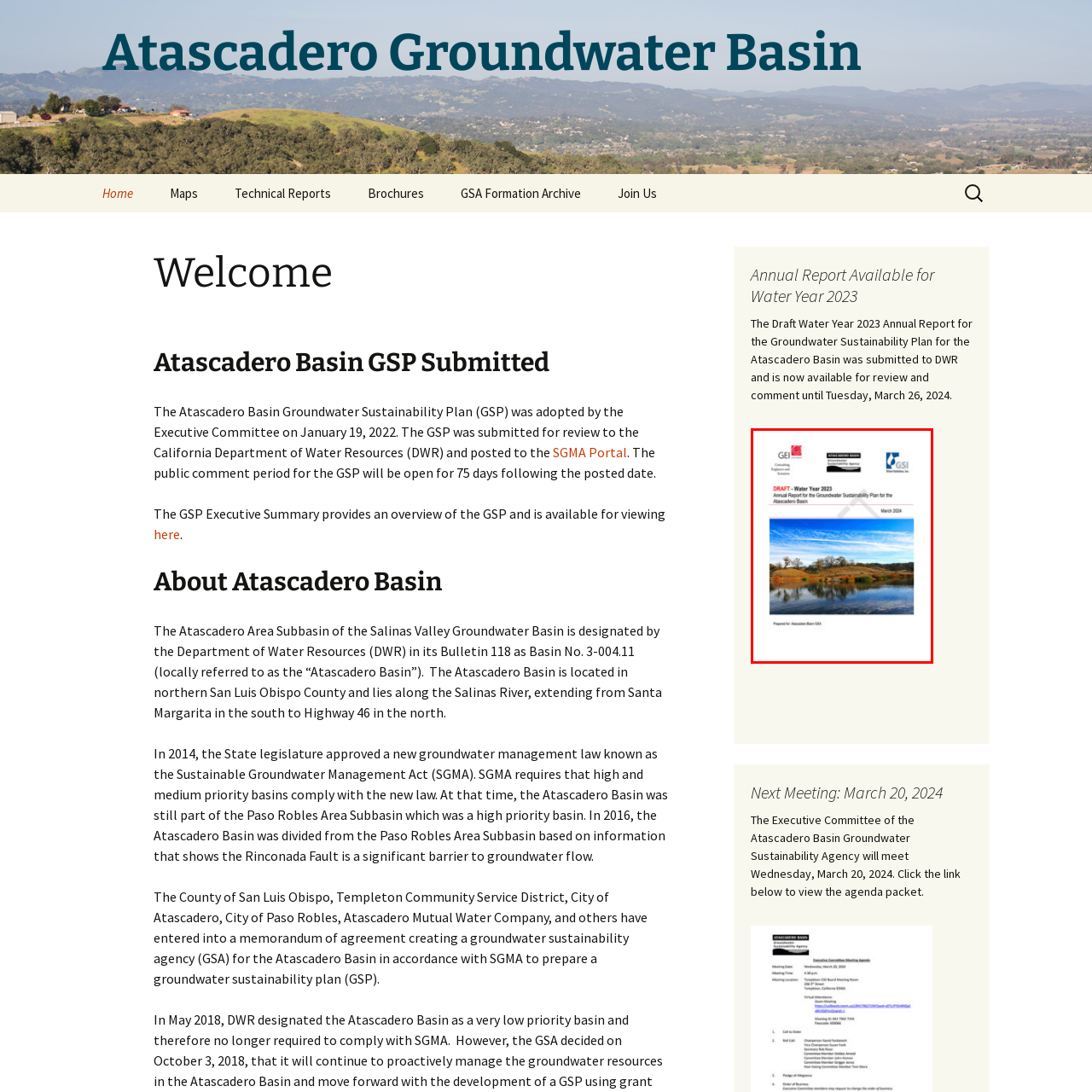Who prepared the report?
Examine the area marked by the red bounding box and respond with a one-word or short phrase answer.

Atascadero Basin Groundwater Sustainability Agency